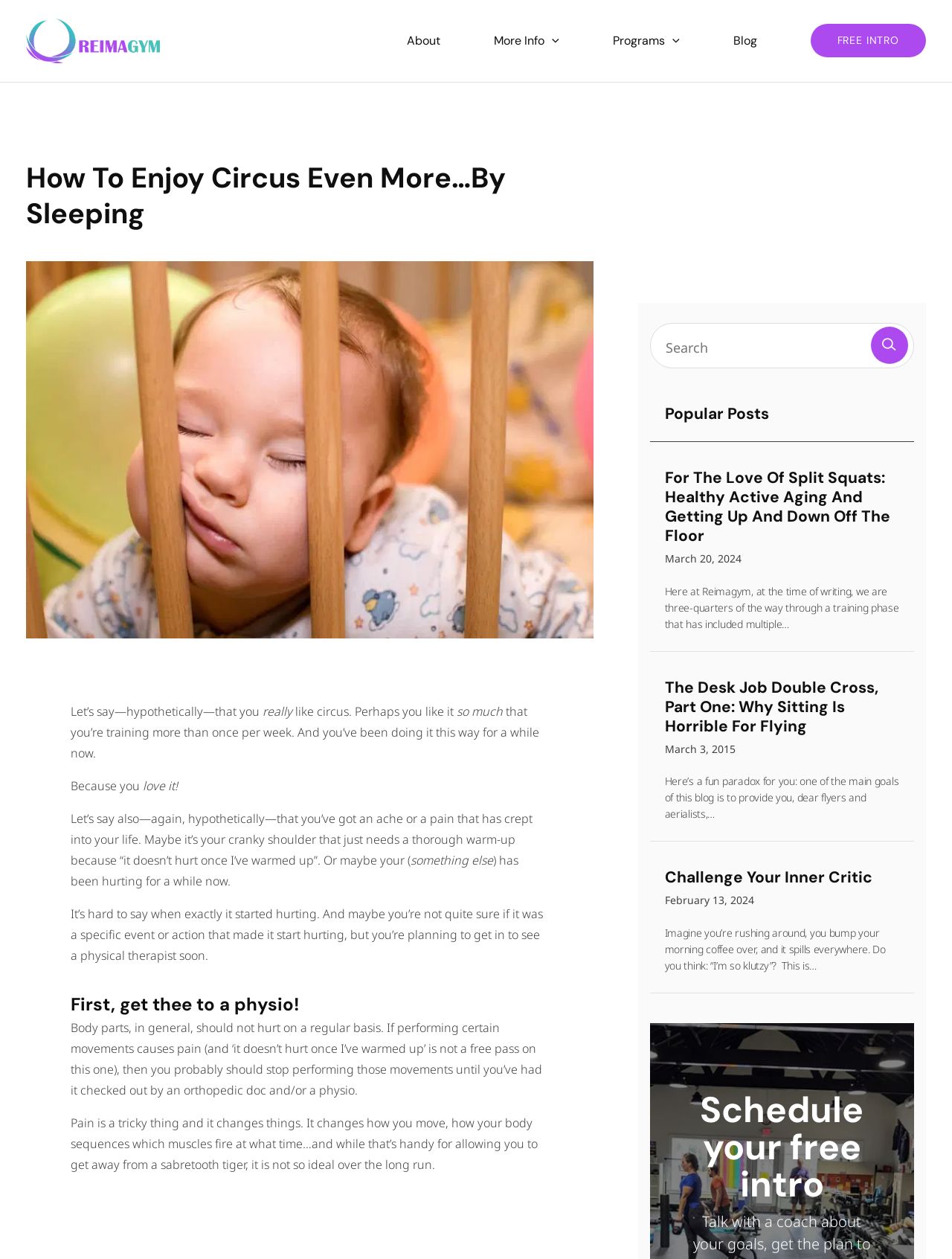Identify the bounding box coordinates of the area you need to click to perform the following instruction: "Search for something".

[0.682, 0.257, 0.96, 0.293]